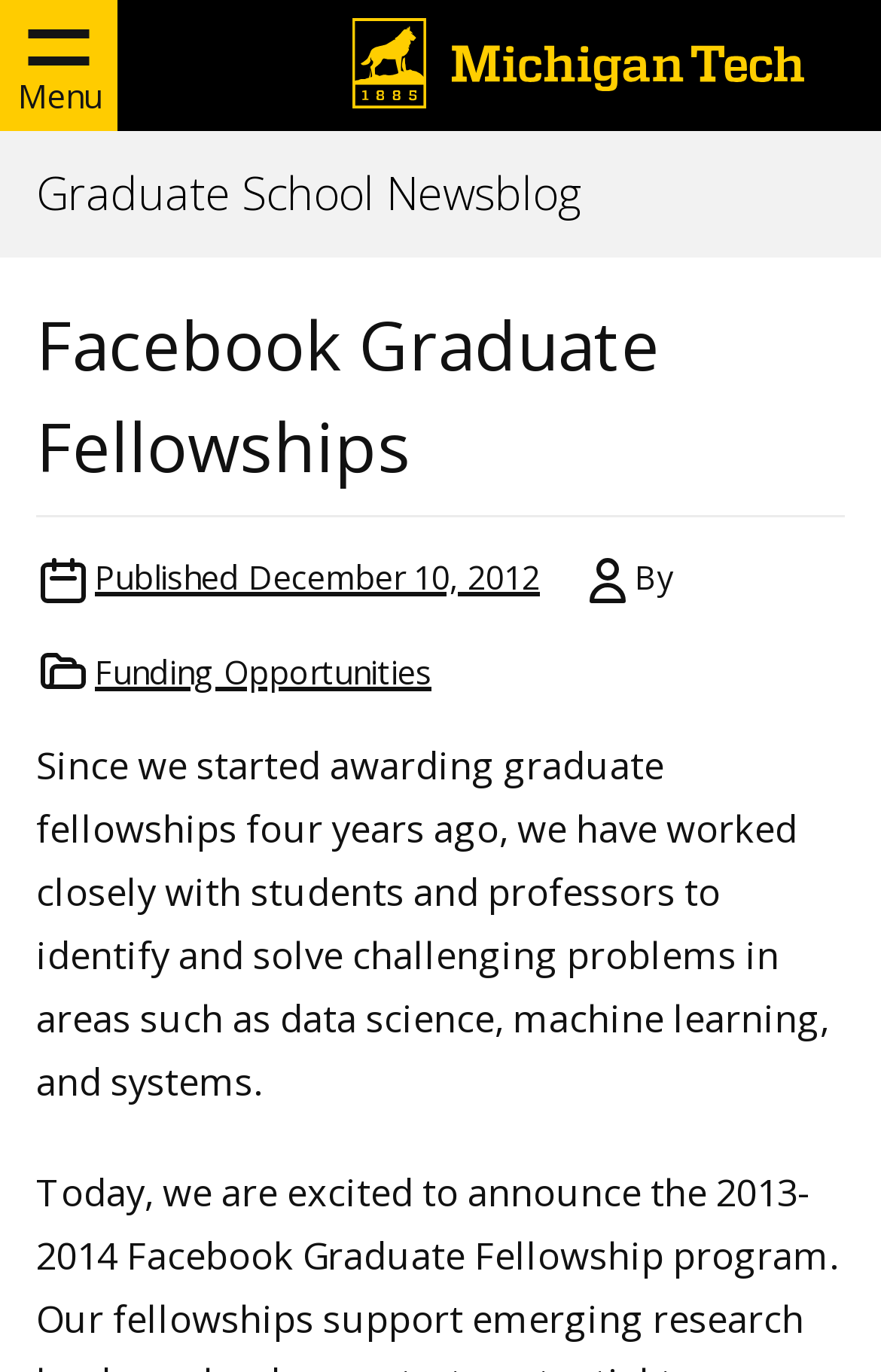What areas do the graduate fellowships focus on?
Based on the image content, provide your answer in one word or a short phrase.

data science, machine learning, and systems